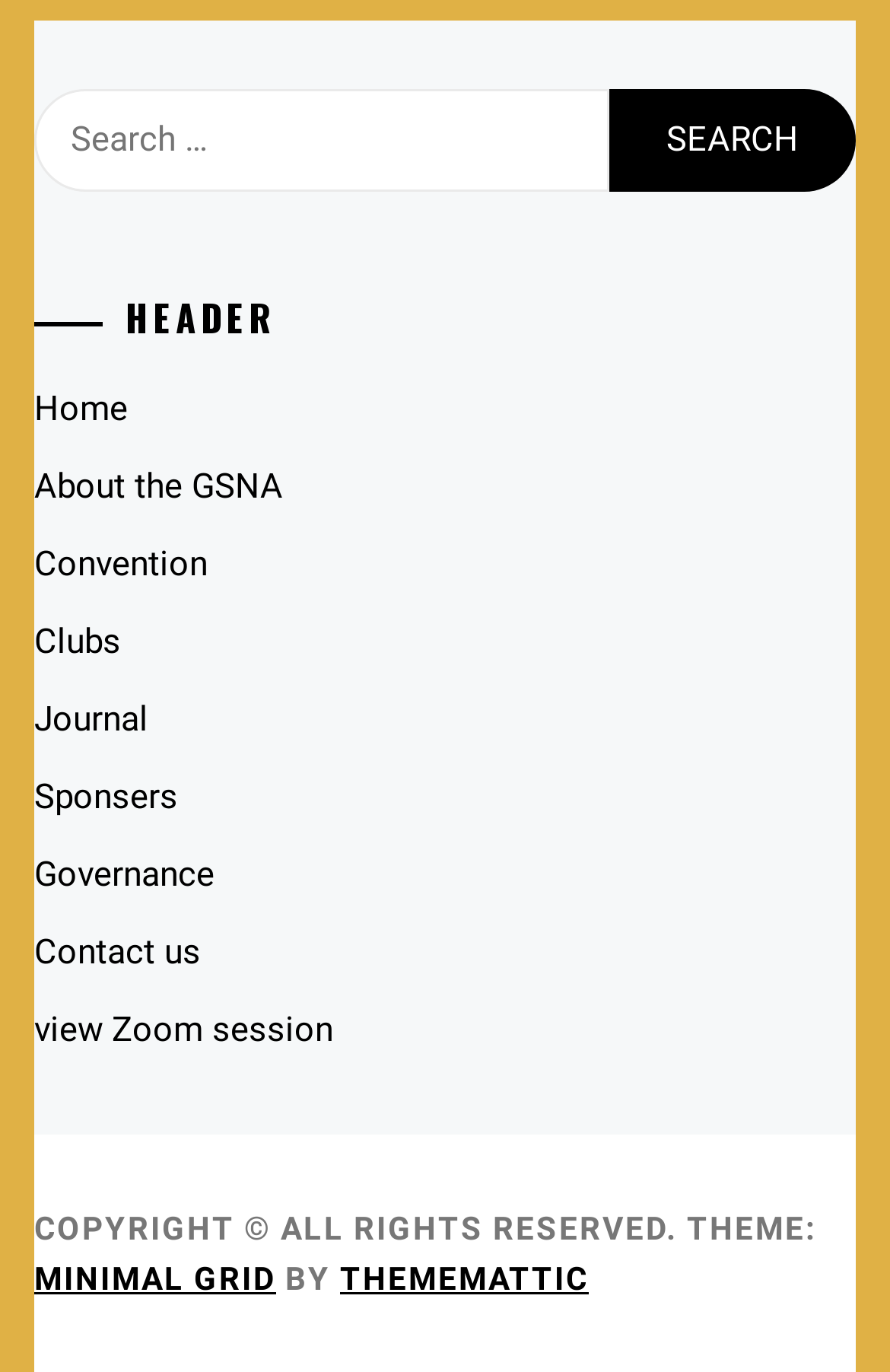Please find the bounding box coordinates for the clickable element needed to perform this instruction: "Switch to Minimal Grid theme".

[0.038, 0.919, 0.31, 0.945]